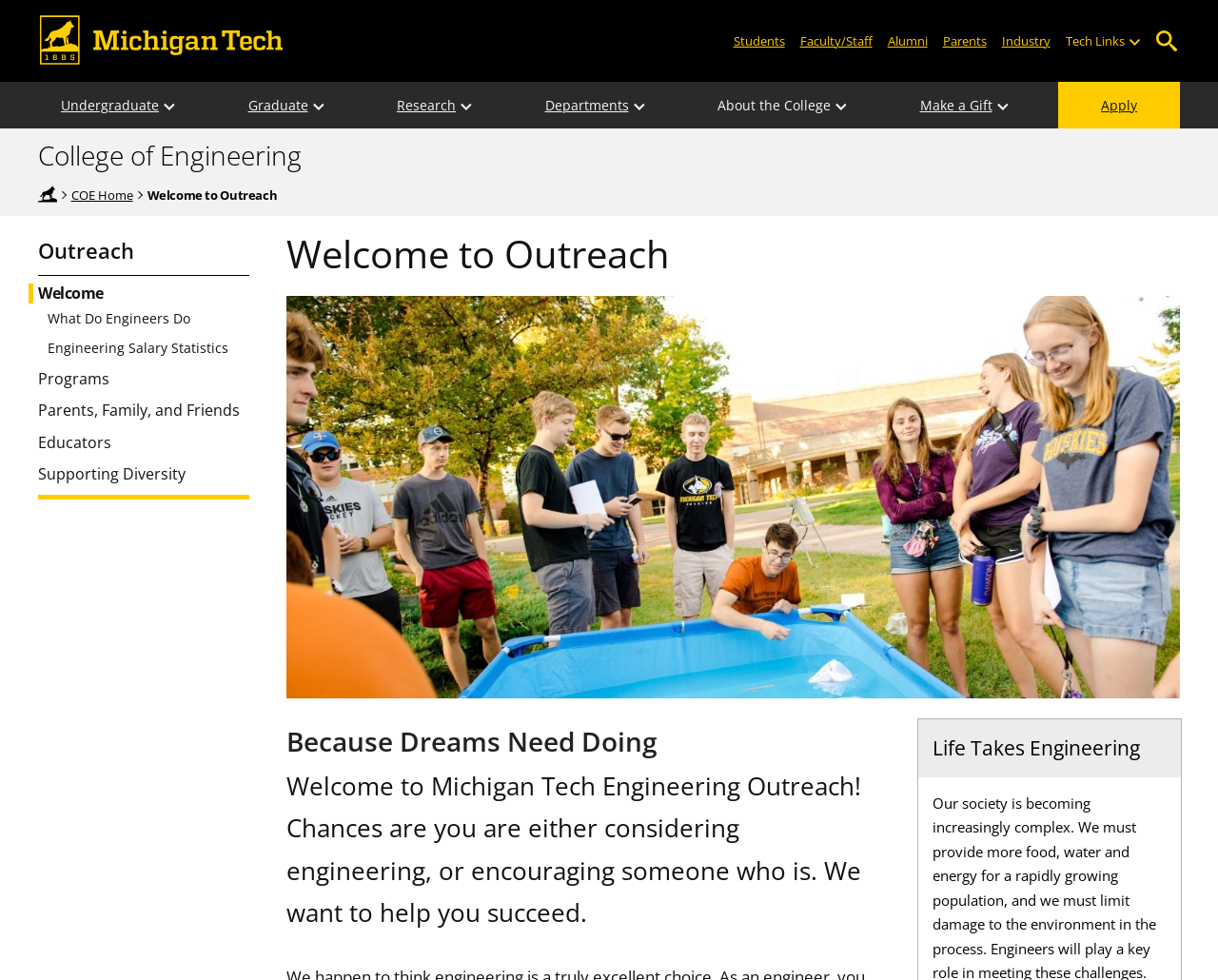Please identify the bounding box coordinates of the element that needs to be clicked to perform the following instruction: "Explore the Programs".

[0.03, 0.376, 0.203, 0.397]